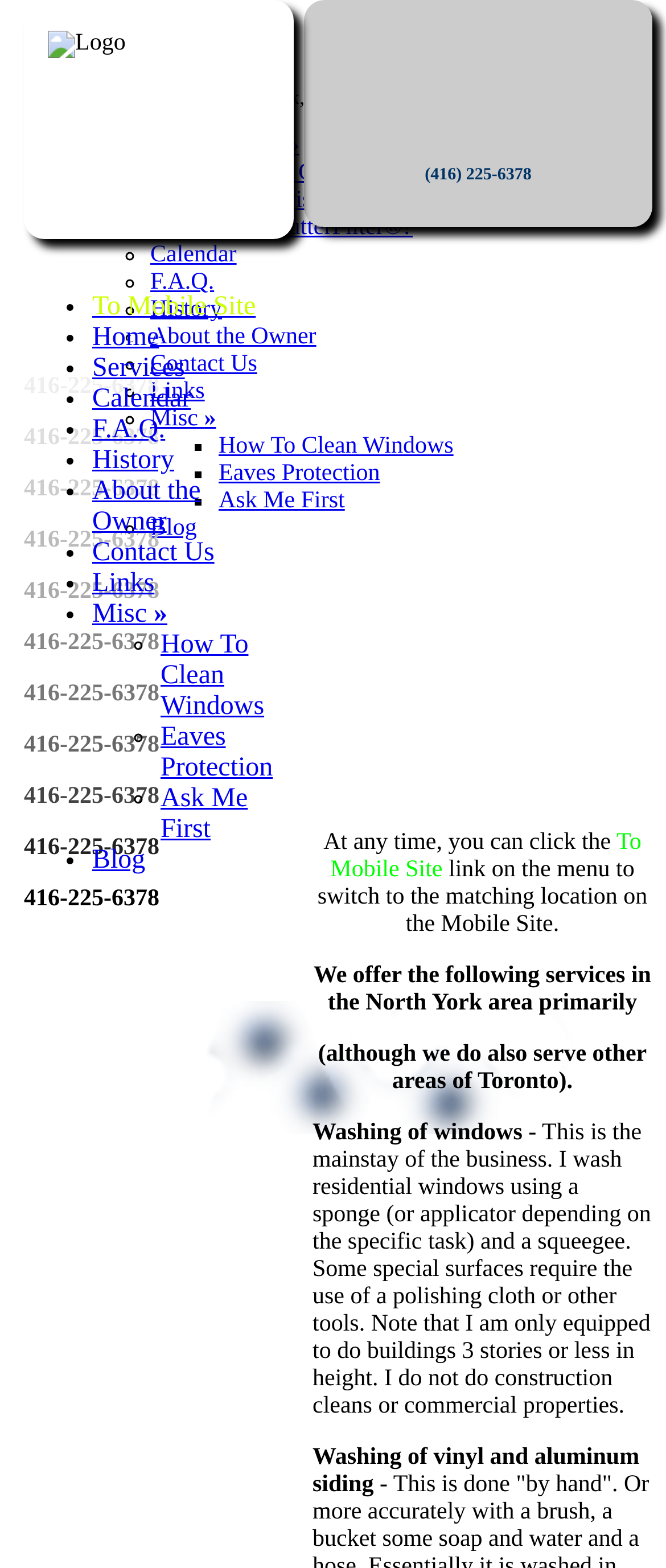Locate the bounding box coordinates of the area where you should click to accomplish the instruction: "Read the 'Blog'".

[0.226, 0.329, 0.295, 0.345]